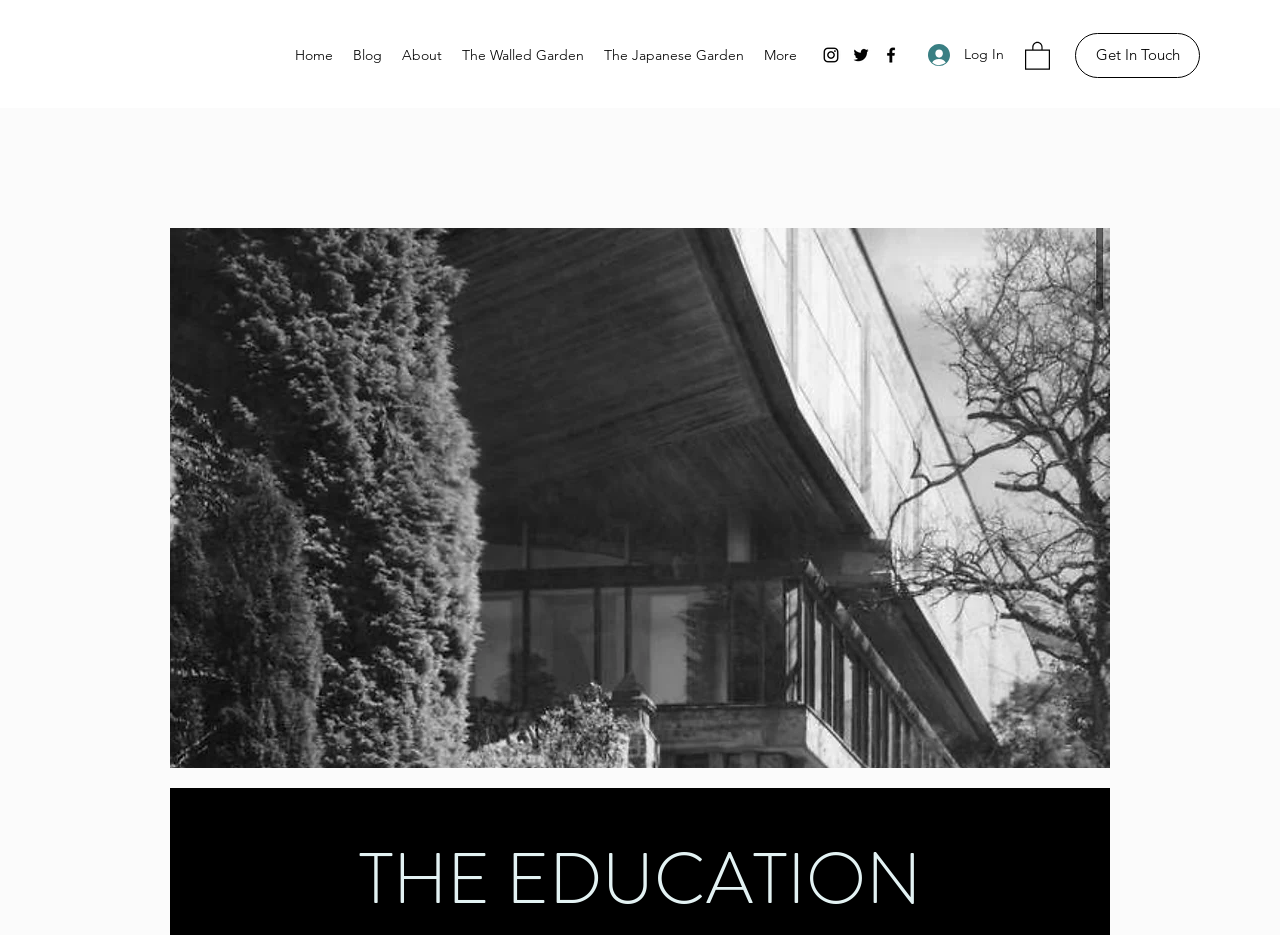Based on the image, give a detailed response to the question: What is the name of the organization?

The name of the organization can be found in the title of the webpage, which is 'The Education Block | The Kilmahew Education Trust'. This suggests that the webpage is related to The Kilmahew Education Trust.